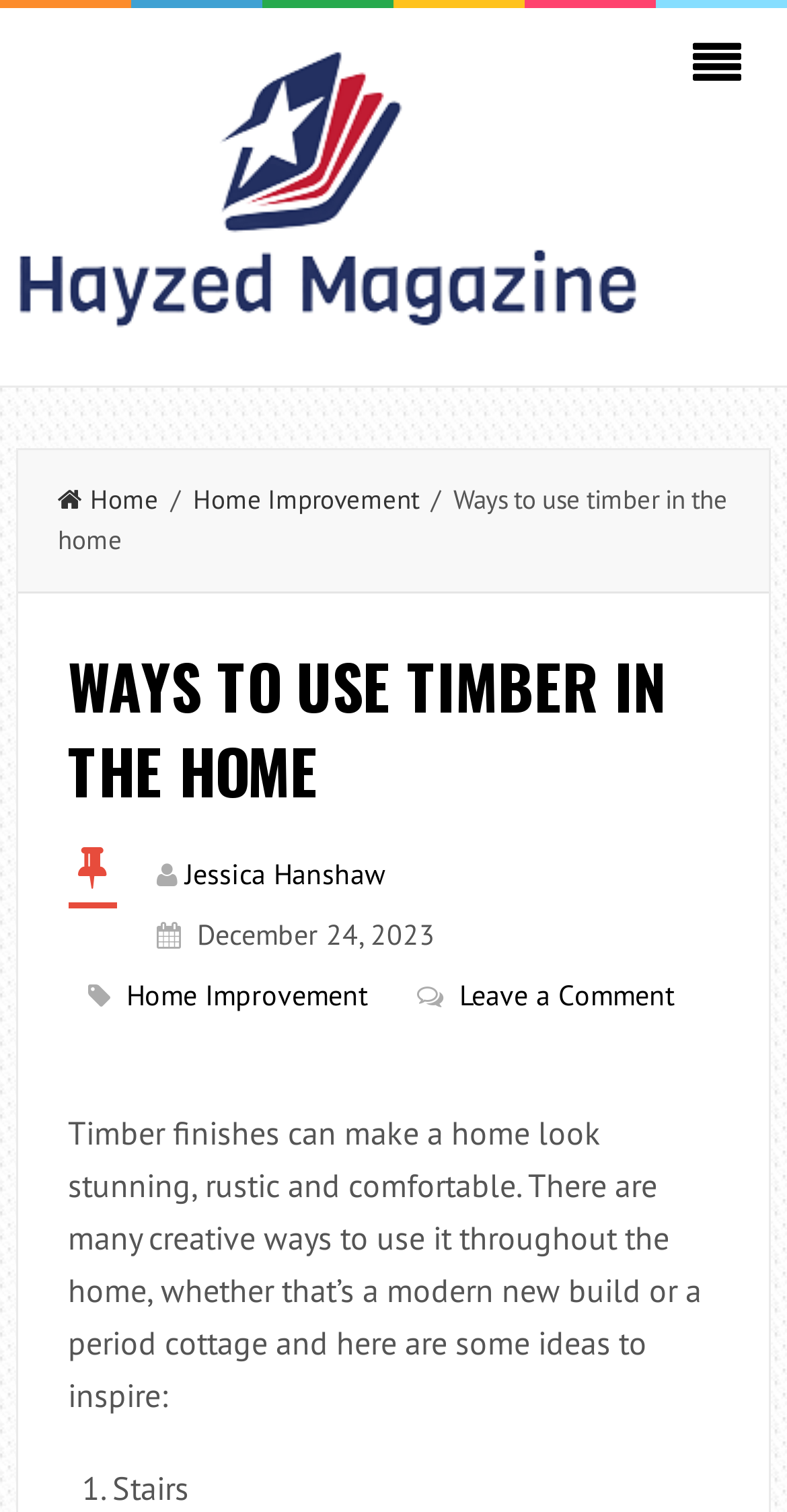Determine the heading of the webpage and extract its text content.

WAYS TO USE TIMBER IN THE HOME